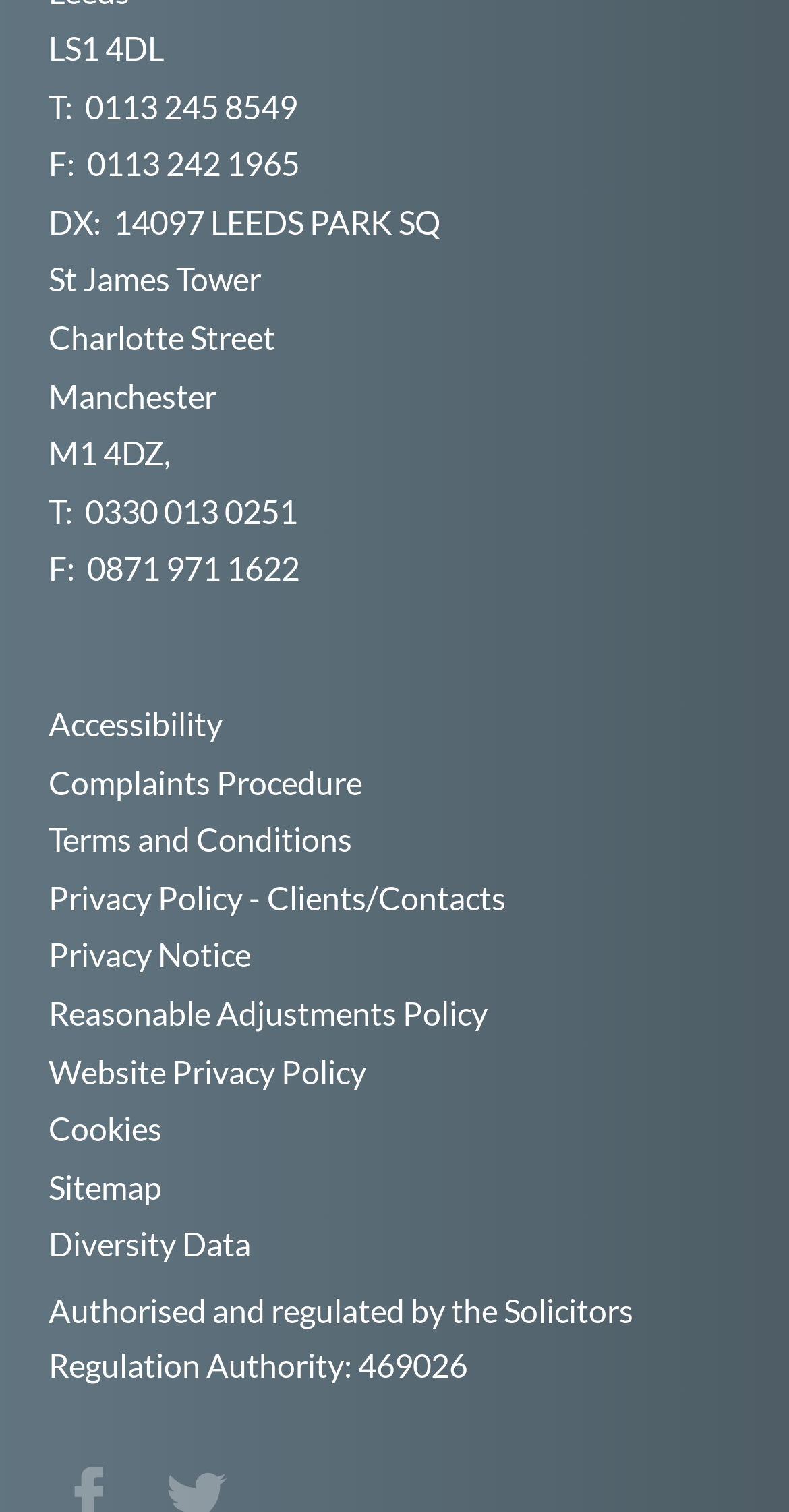Answer in one word or a short phrase: 
What is the postcode of Leeds Park Square?

LS1 4DL